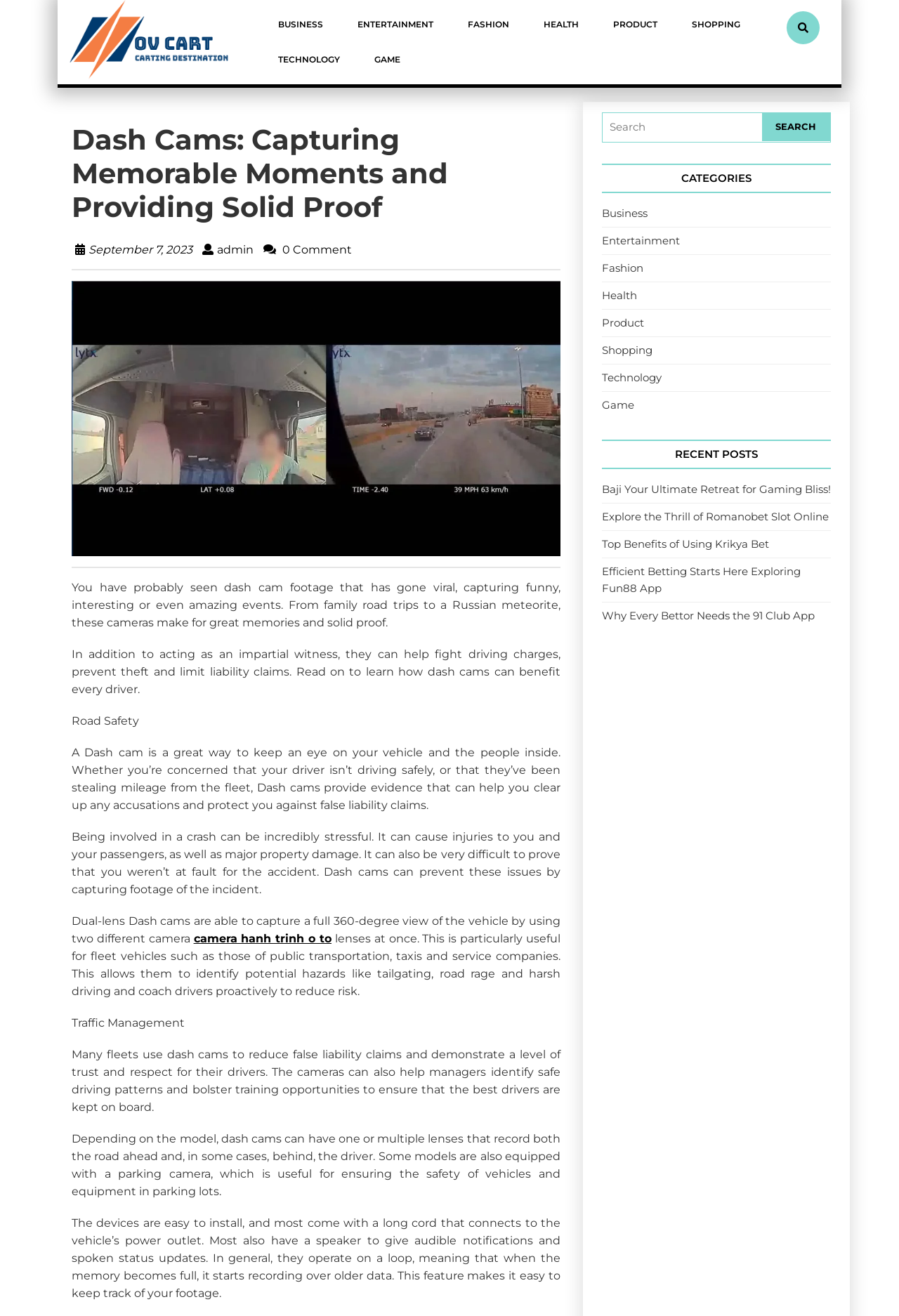Identify the bounding box coordinates of the region that should be clicked to execute the following instruction: "Read the recent post about Baji Your Ultimate Retreat for Gaming Bliss!".

[0.67, 0.366, 0.924, 0.376]